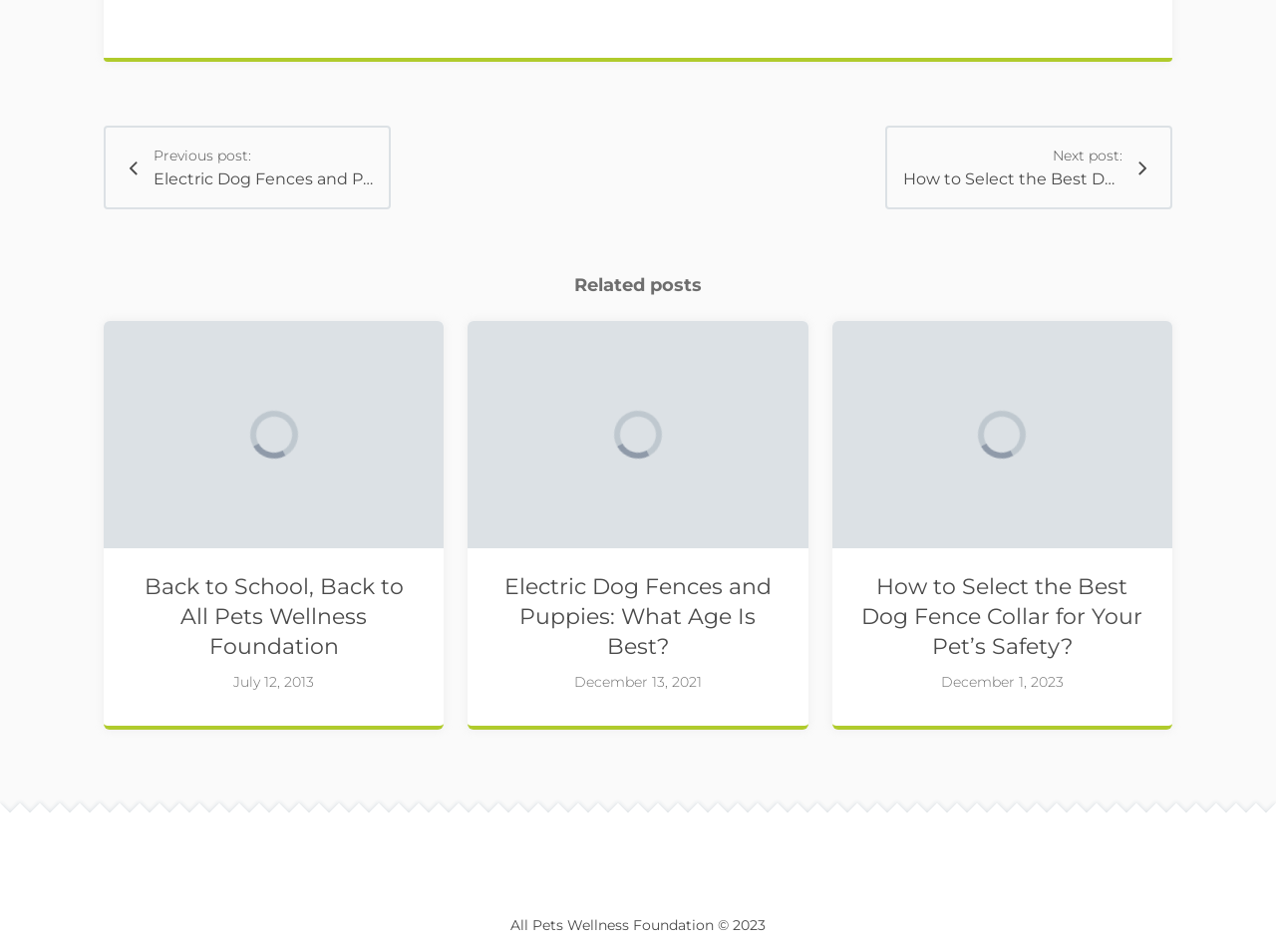What is the purpose of the links 'Previous post' and 'Next post'?
Answer the question with as much detail as possible.

The links 'Previous post' and 'Next post' are likely used to navigate between posts on the webpage. They are placed at the top of the webpage, suggesting that they are used to move to the previous or next post in a sequence.